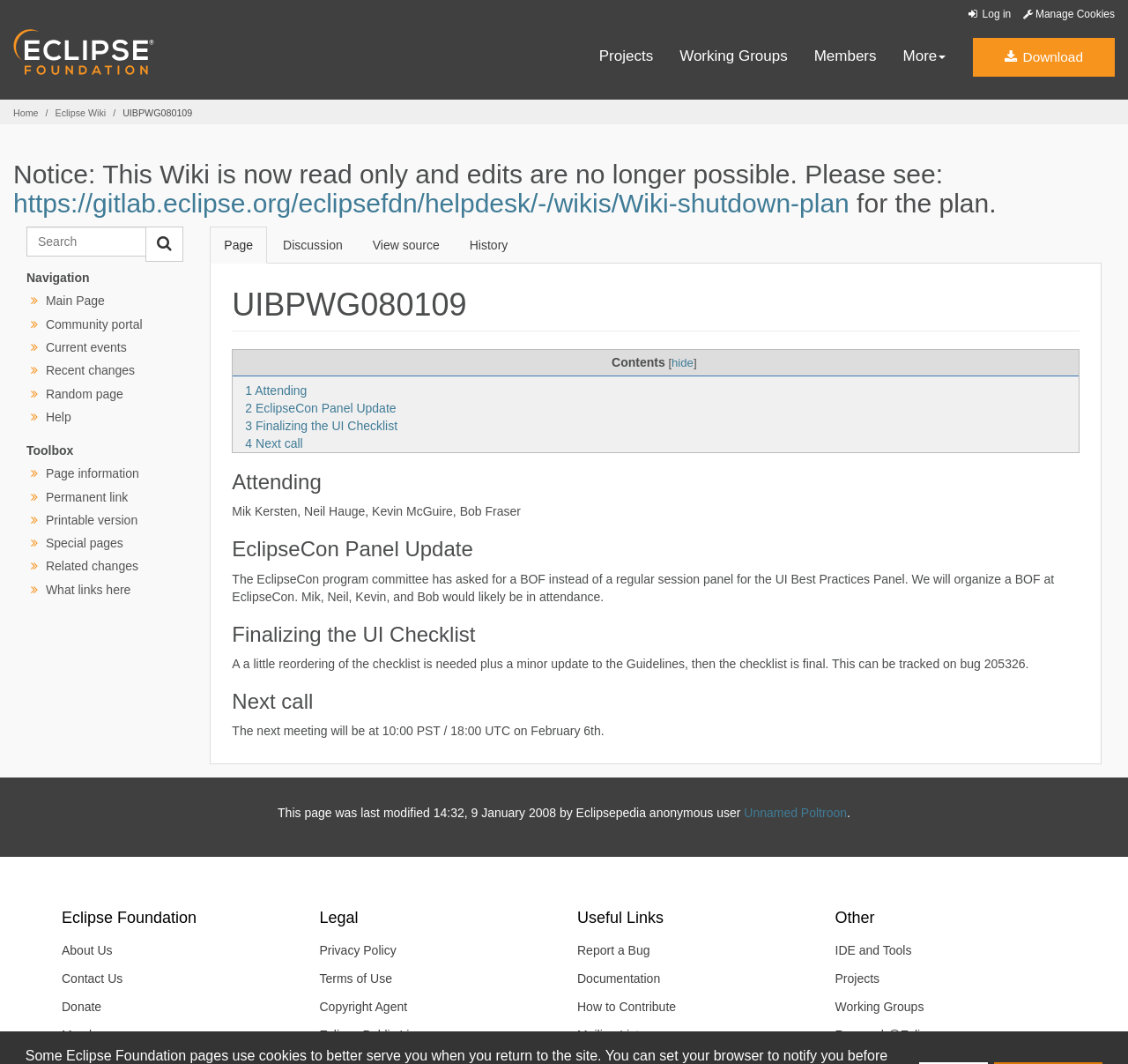What is the next meeting date?
Please give a well-detailed answer to the question.

I found the answer by reading the section 'Next call' which mentions that the next meeting will be at 10:00 PST / 18:00 UTC on February 6th.